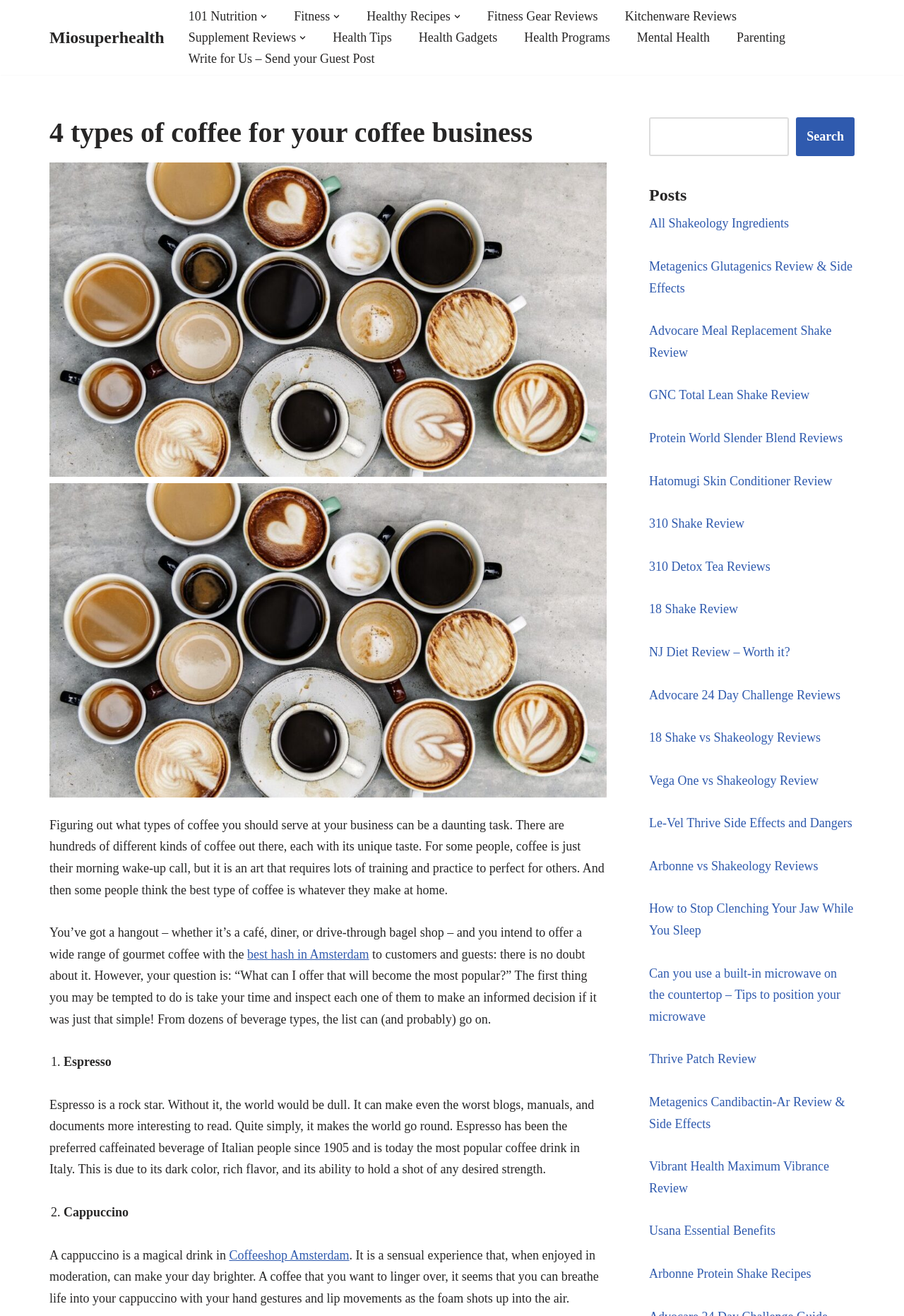How many links are there in the 'Posts' section?
Please provide an in-depth and detailed response to the question.

The 'Posts' section contains a list of links to various articles or posts. Upon counting, there are 20 links in total, each with a different title and URL.